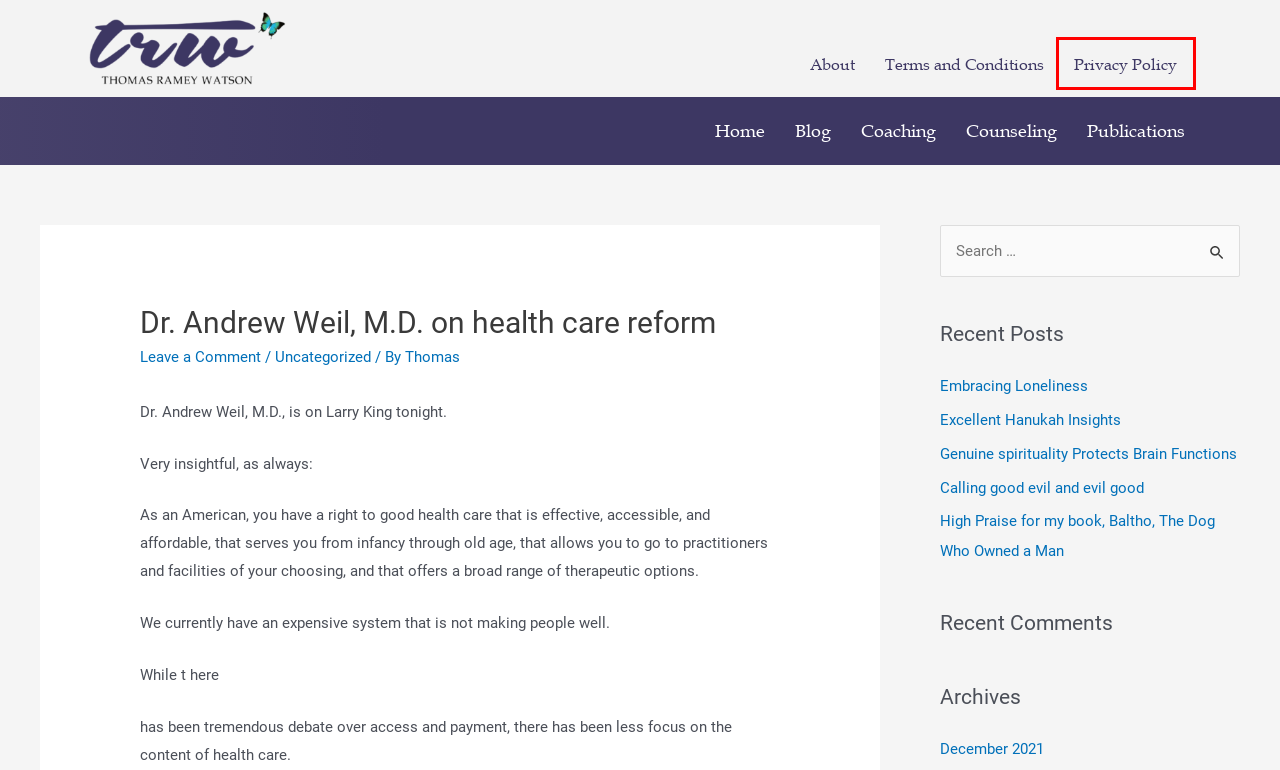Observe the screenshot of a webpage with a red bounding box around an element. Identify the webpage description that best fits the new page after the element inside the bounding box is clicked. The candidates are:
A. Terms and Conditions - Thomas Ramey Watson
B. Privacy Policy - Thomas Ramey Watson
C. Counseling - Thomas Ramey Watson
D. High Praise for my book, Baltho, The Dog Who Owned a Man - Thomas Ramey Watson
E. Thomas - Thomas Ramey Watson
F. Publications - Thomas Ramey Watson
G. Embracing Loneliness - Thomas Ramey Watson
H. About Thomas Ramey Watson - Thomas Ramey Watson

B